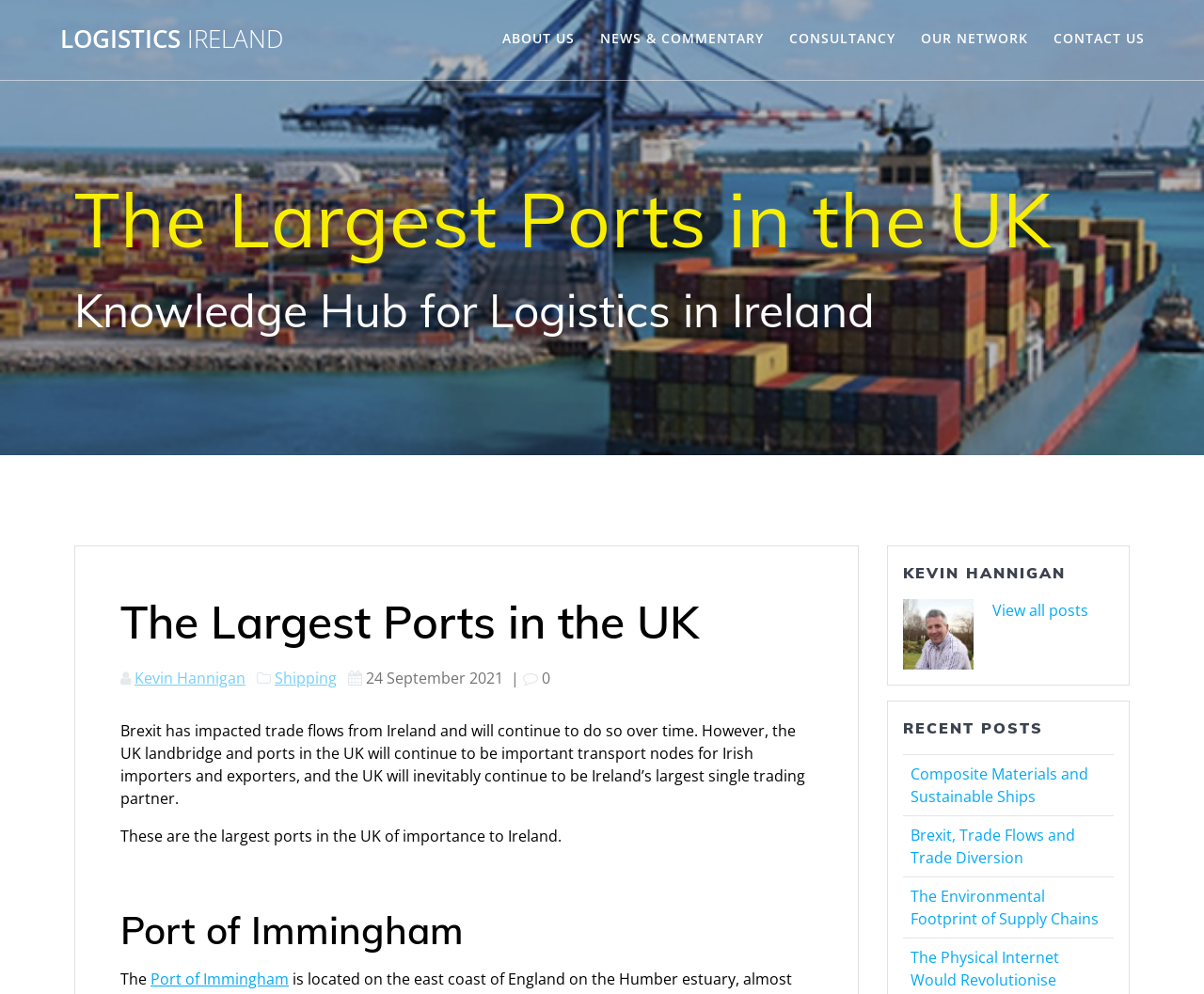What is the name of the port mentioned in the article?
Kindly give a detailed and elaborate answer to the question.

I found the name of the port by looking at the heading 'Port of Immingham' and the link 'Port of Immingham' which suggests that Port of Immingham is the port mentioned in the article.